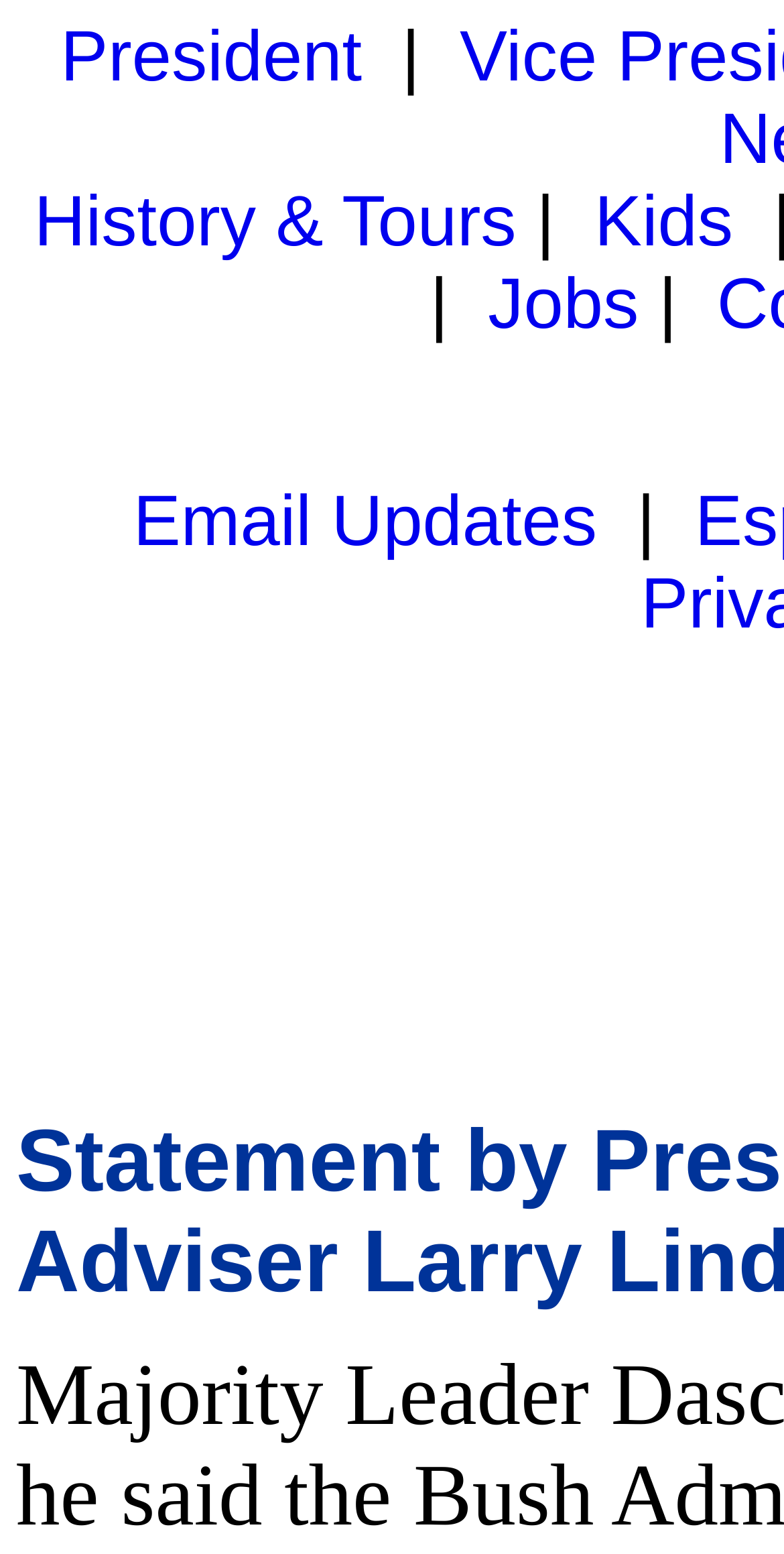Write a detailed summary of the webpage, including text, images, and layout.

The webpage appears to be a statement from President Bush's economic adviser, Larry Lindsey. At the top, there is a navigation menu with five links: "President", "History & Tours", "Kids", "Jobs", and "Email Updates". These links are positioned horizontally, with "President" on the left and "Email Updates" on the right. Each link is separated by a vertical bar.

Below the navigation menu, the main content of the webpage begins. The title "Statement by President Bush Economic Adviser Larry Lindsey" is likely displayed prominently, although the exact text is not provided in the accessibility tree.